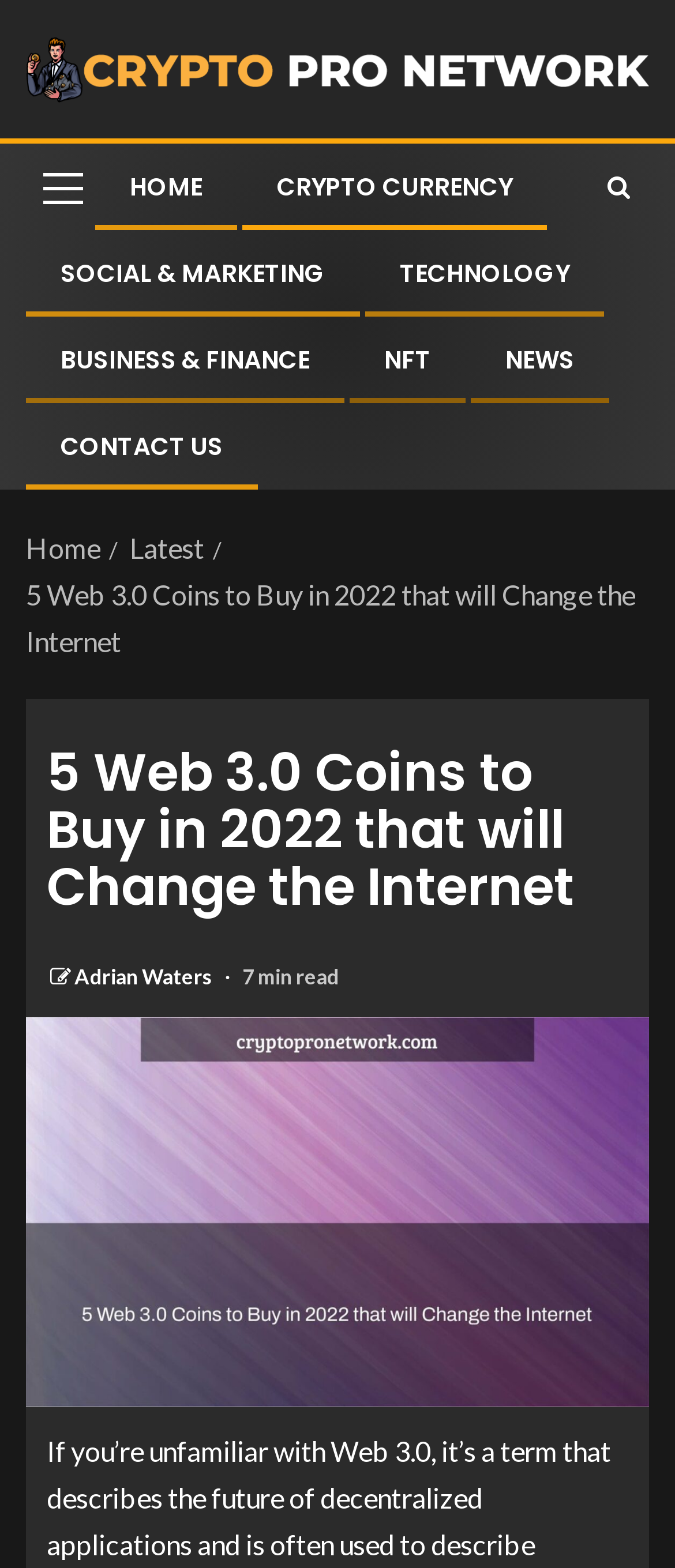What is the author of the current article?
Please provide a single word or phrase as your answer based on the image.

Adrian Waters